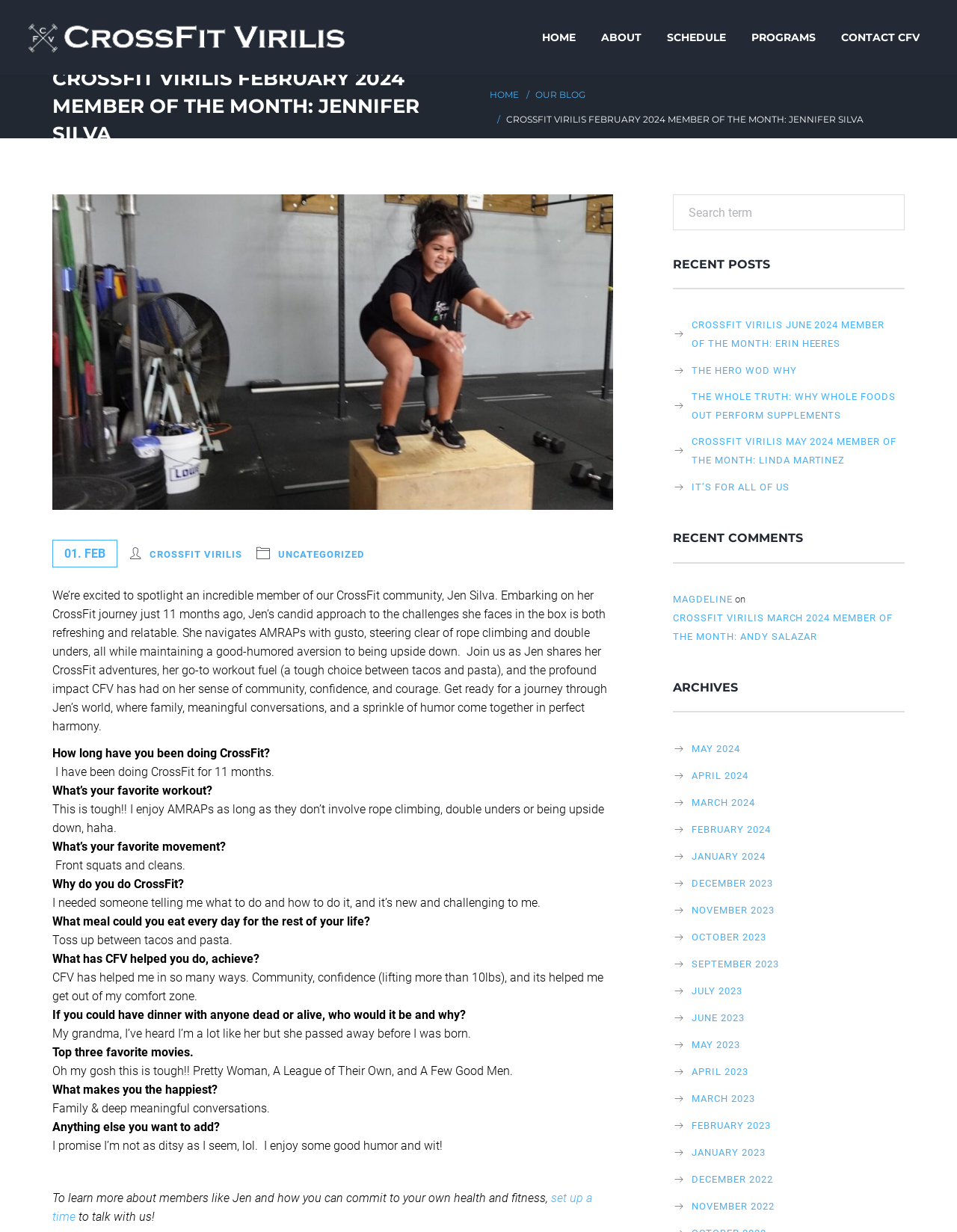Please specify the bounding box coordinates of the area that should be clicked to accomplish the following instruction: "Click on the 'HOME' link". The coordinates should consist of four float numbers between 0 and 1, i.e., [left, top, right, bottom].

[0.566, 0.019, 0.602, 0.042]